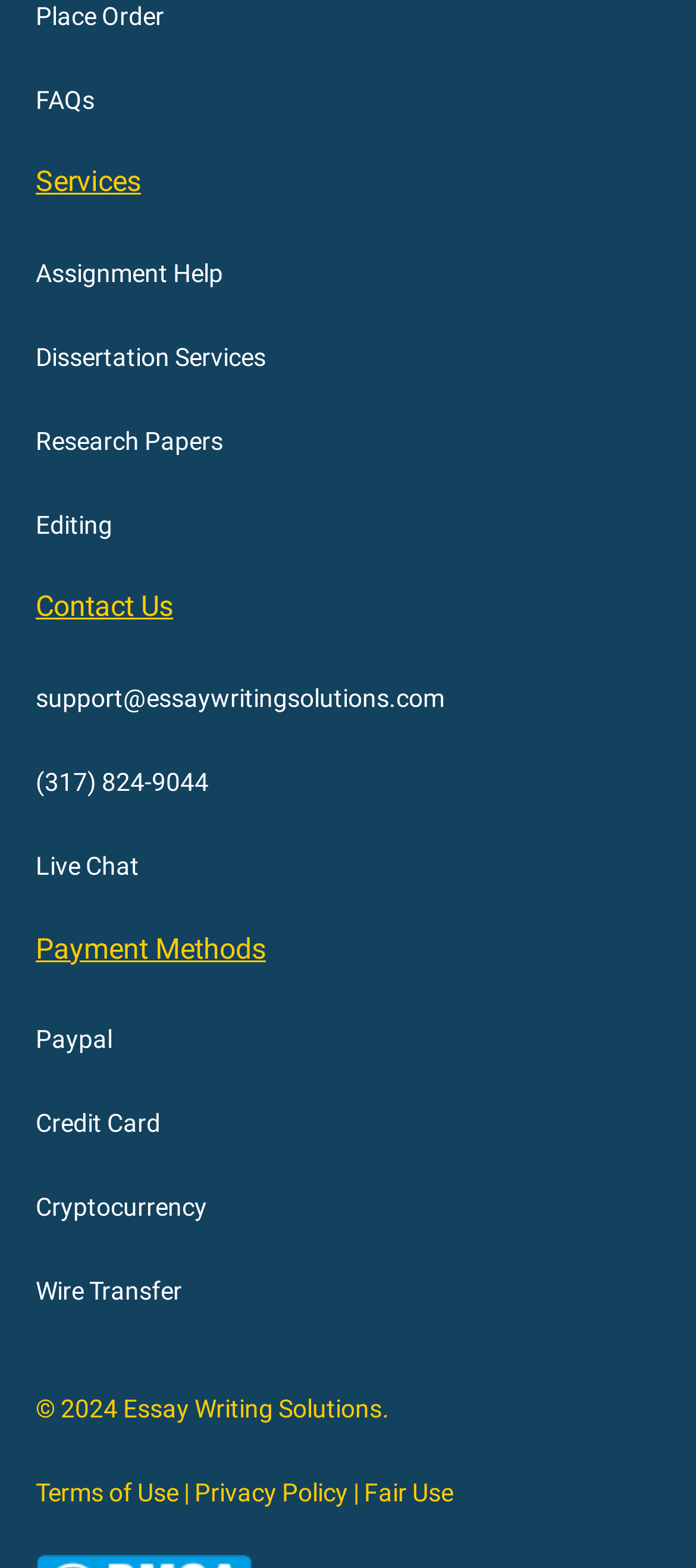What is the phone number for contact?
Provide a concise answer using a single word or phrase based on the image.

(317) 824-9044